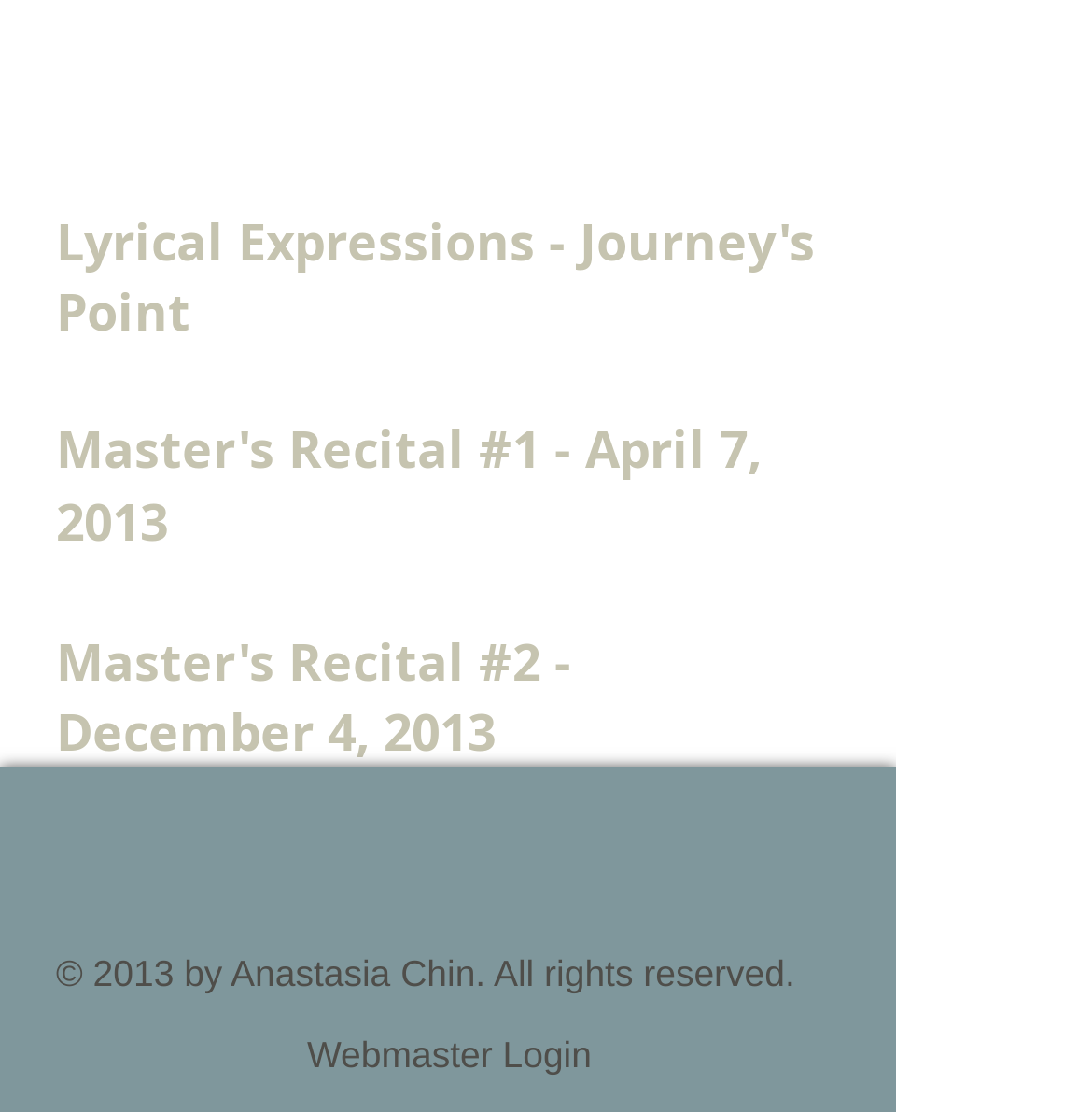What is the copyright year?
Look at the image and respond with a single word or a short phrase.

2013